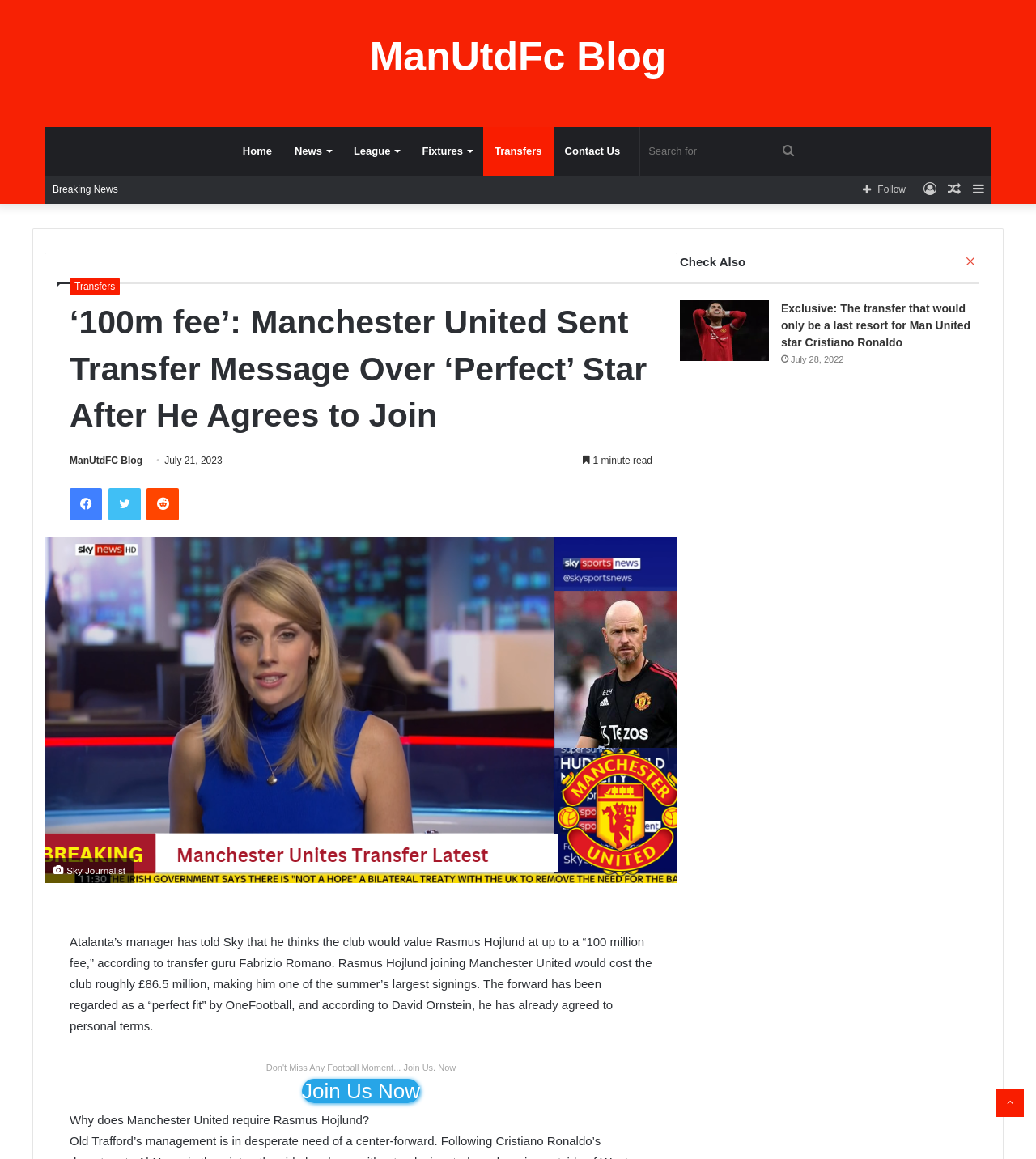Could you please study the image and provide a detailed answer to the question:
What is the name of the journalist mentioned in the article?

I found the answer by reading the main article content, which mentions that the transfer guru Fabrizio Romano reported that Atalanta's manager thinks the club would value Rasmus Hojlund at up to a '100 million fee'.